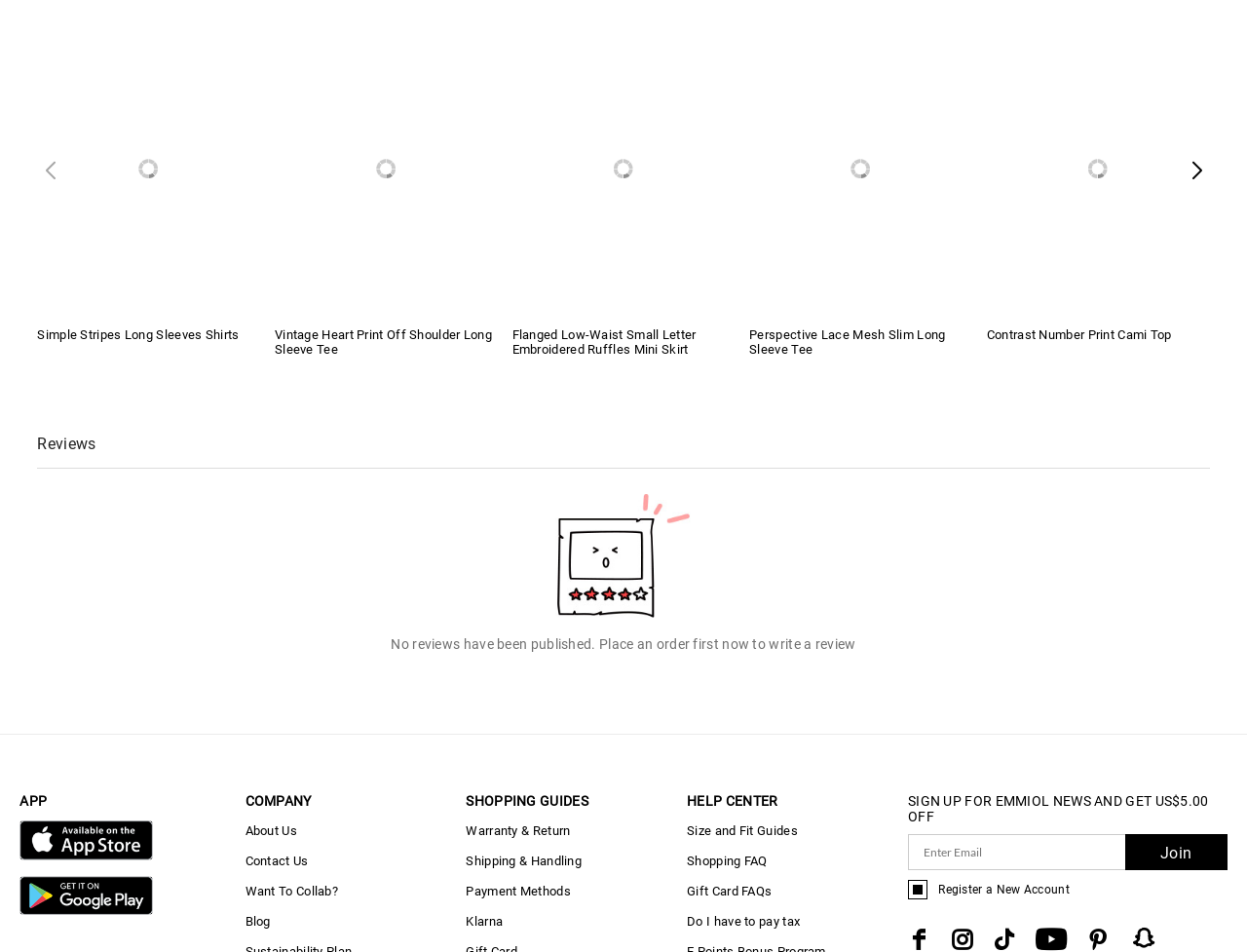Locate the bounding box coordinates of the element that should be clicked to fulfill the instruction: "Search".

None